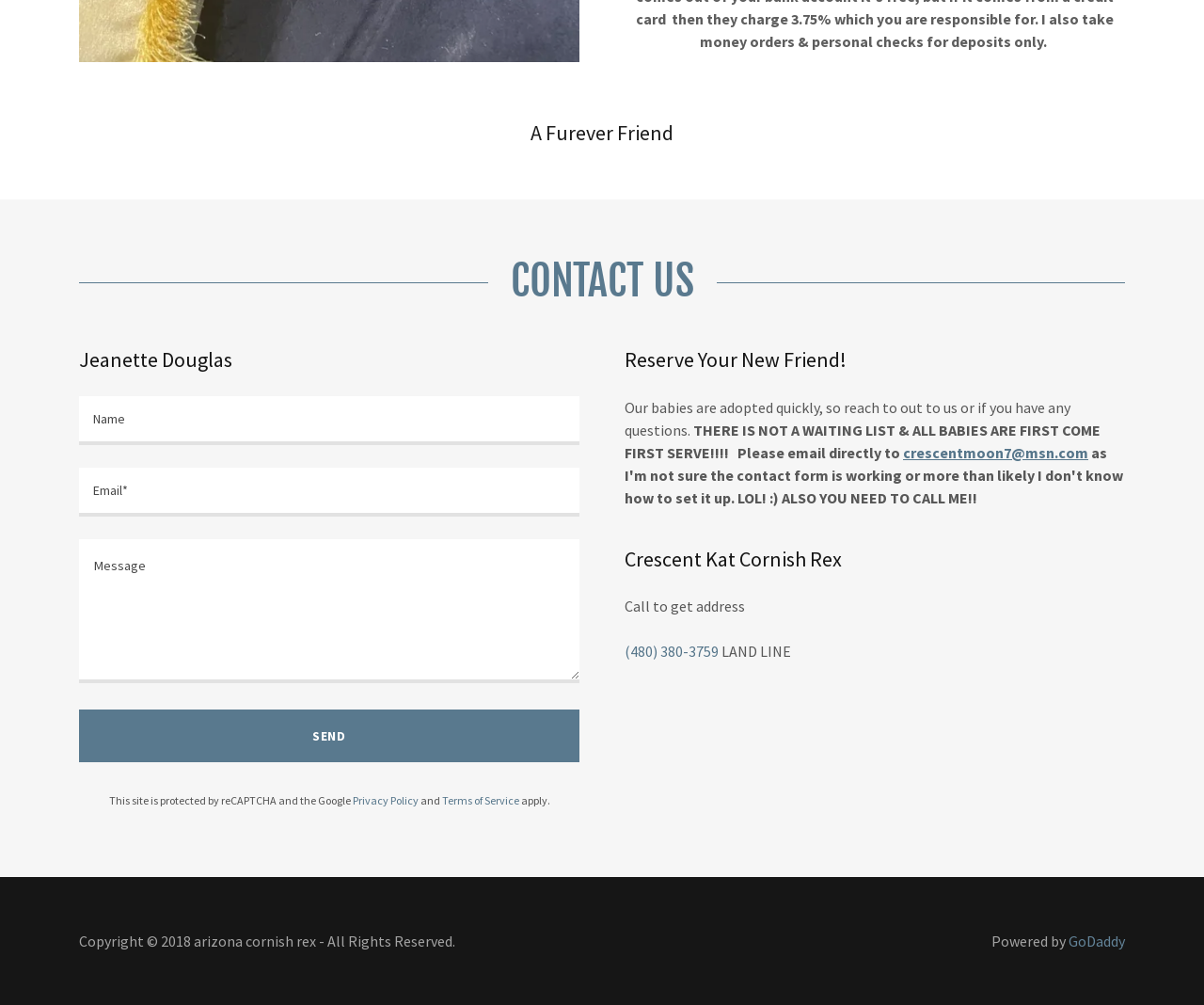Locate the bounding box coordinates of the clickable element to fulfill the following instruction: "Call (480) 380-3759". Provide the coordinates as four float numbers between 0 and 1 in the format [left, top, right, bottom].

[0.519, 0.639, 0.597, 0.657]